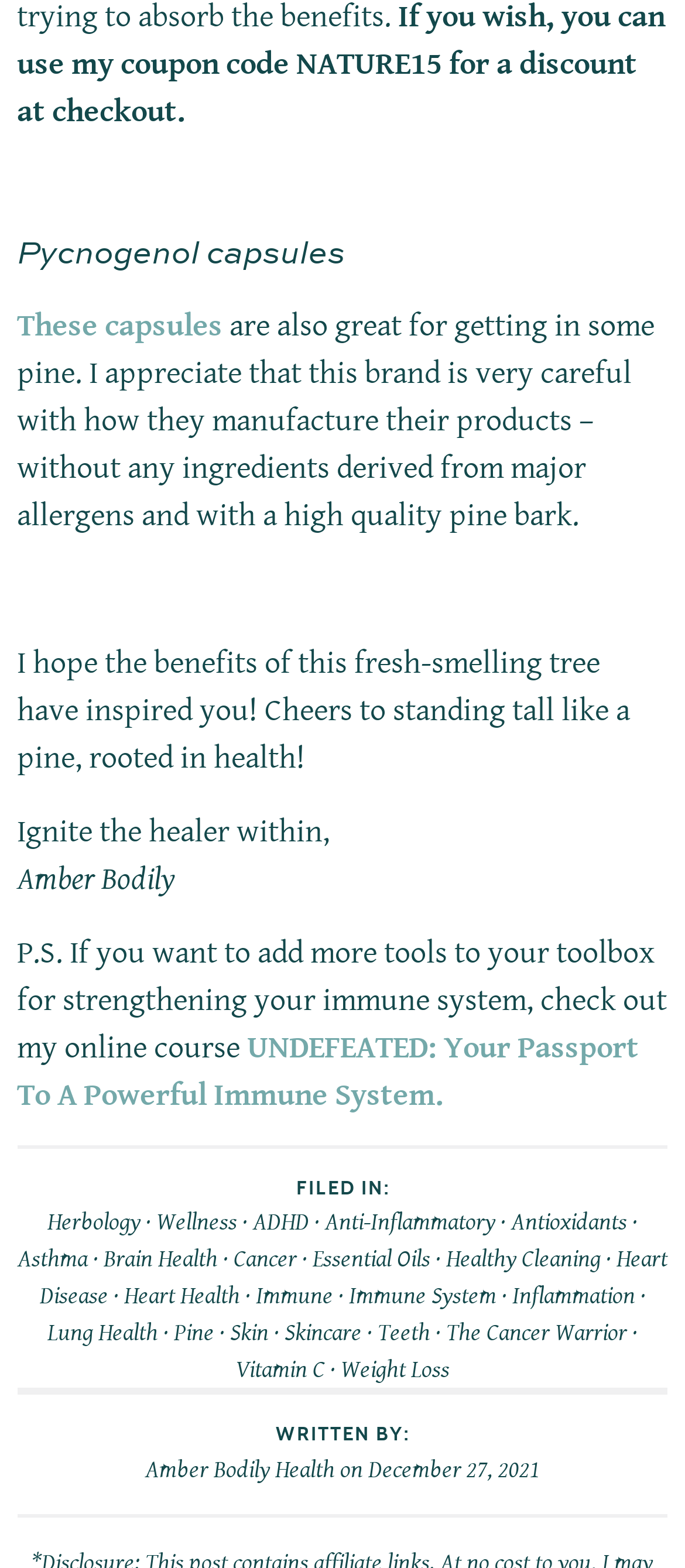Please provide a brief answer to the following inquiry using a single word or phrase:
What is the topic of the online course mentioned?

Immune system